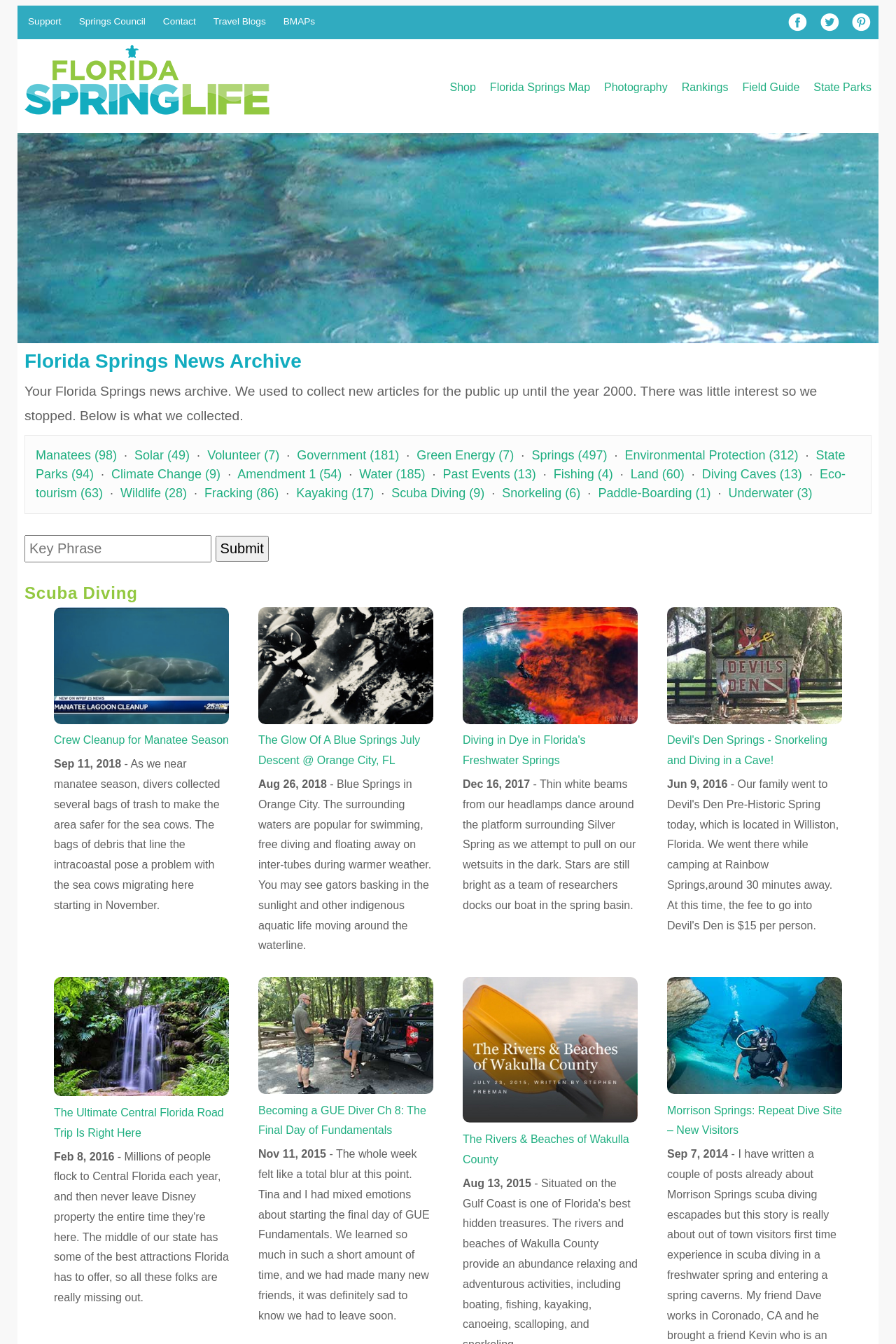How many links are there in the top navigation bar?
Look at the webpage screenshot and answer the question with a detailed explanation.

The top navigation bar contains links with bounding box coordinates [0.031, 0.012, 0.068, 0.02], [0.088, 0.012, 0.162, 0.02], [0.182, 0.012, 0.219, 0.02], [0.238, 0.012, 0.297, 0.02], [0.316, 0.012, 0.352, 0.02], [0.502, 0.06, 0.531, 0.069], and [0.547, 0.06, 0.659, 0.069]. There are 7 links in total.